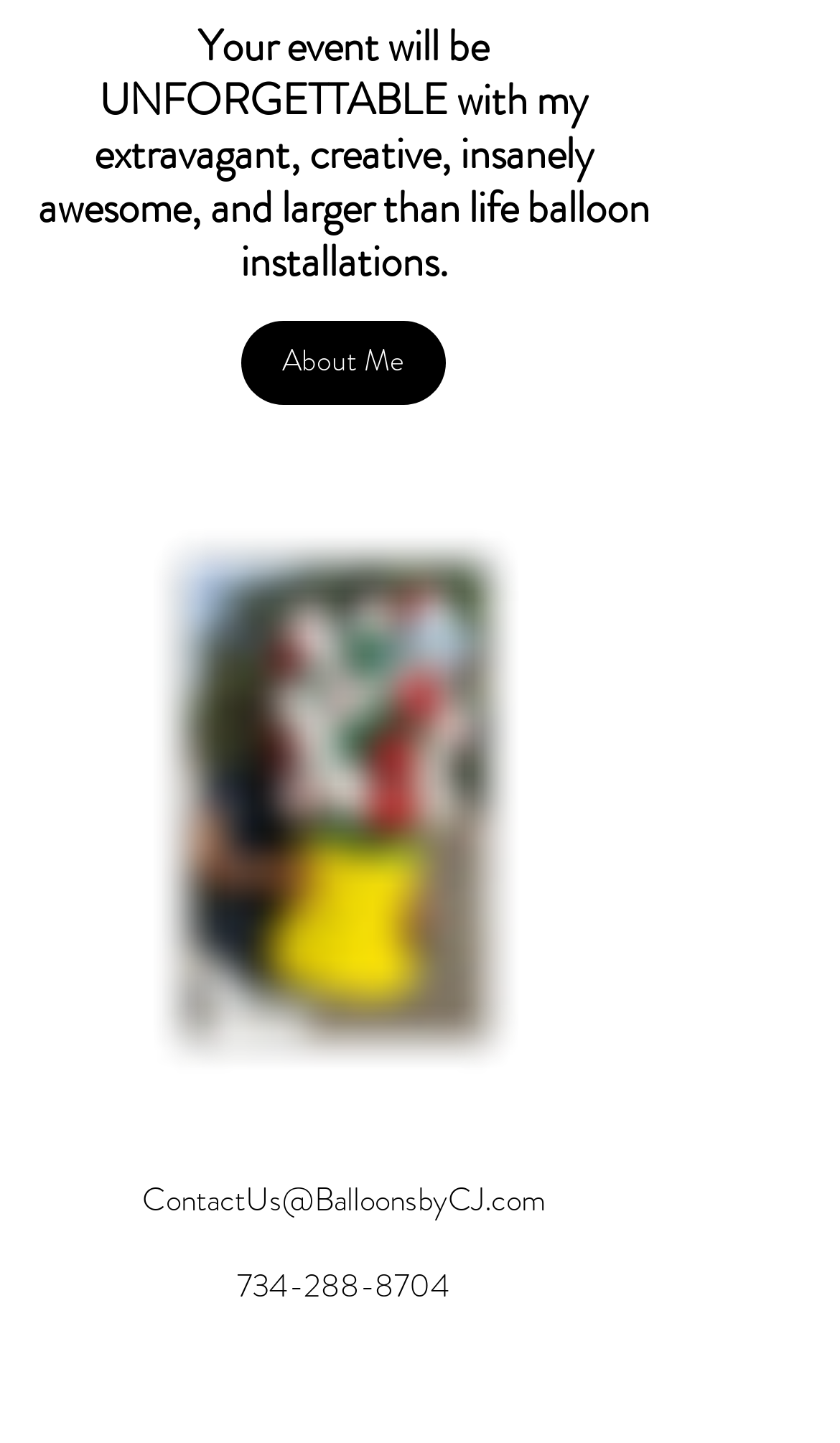Given the element description aria-label="Instagram", predict the bounding box coordinates for the UI element in the webpage screenshot. The format should be (top-left x, top-left y, bottom-right x, bottom-right y), and the values should be between 0 and 1.

[0.423, 0.943, 0.474, 0.972]